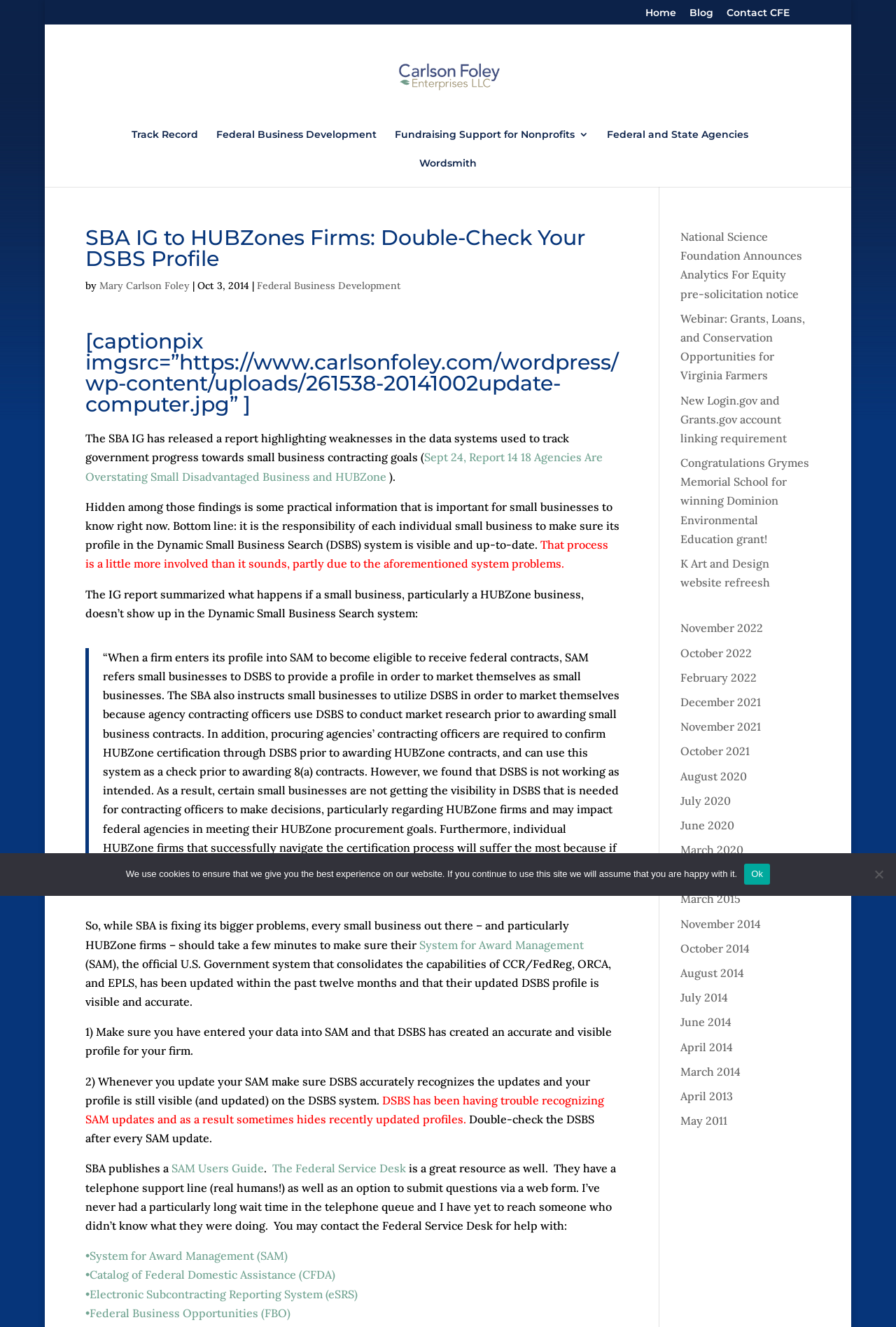Give a concise answer of one word or phrase to the question: 
What is the topic of the blog post?

SBA IG report